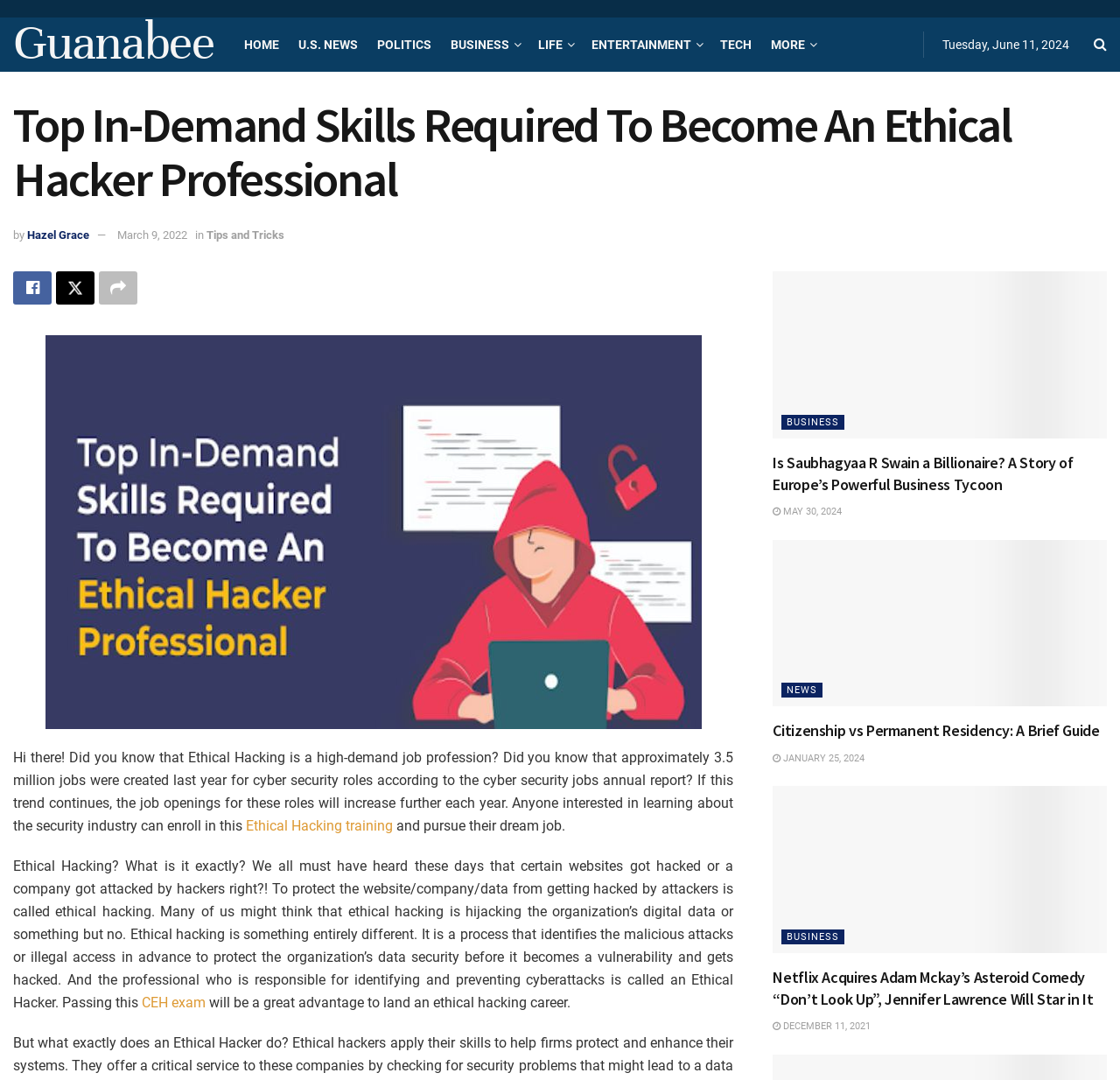Please answer the following question using a single word or phrase: 
What is the date of the article 'Is Saubhagyaa R Swain a Billionaire? A Story of Europe’s Powerful Business Tycoon'?

MAY 30, 2024